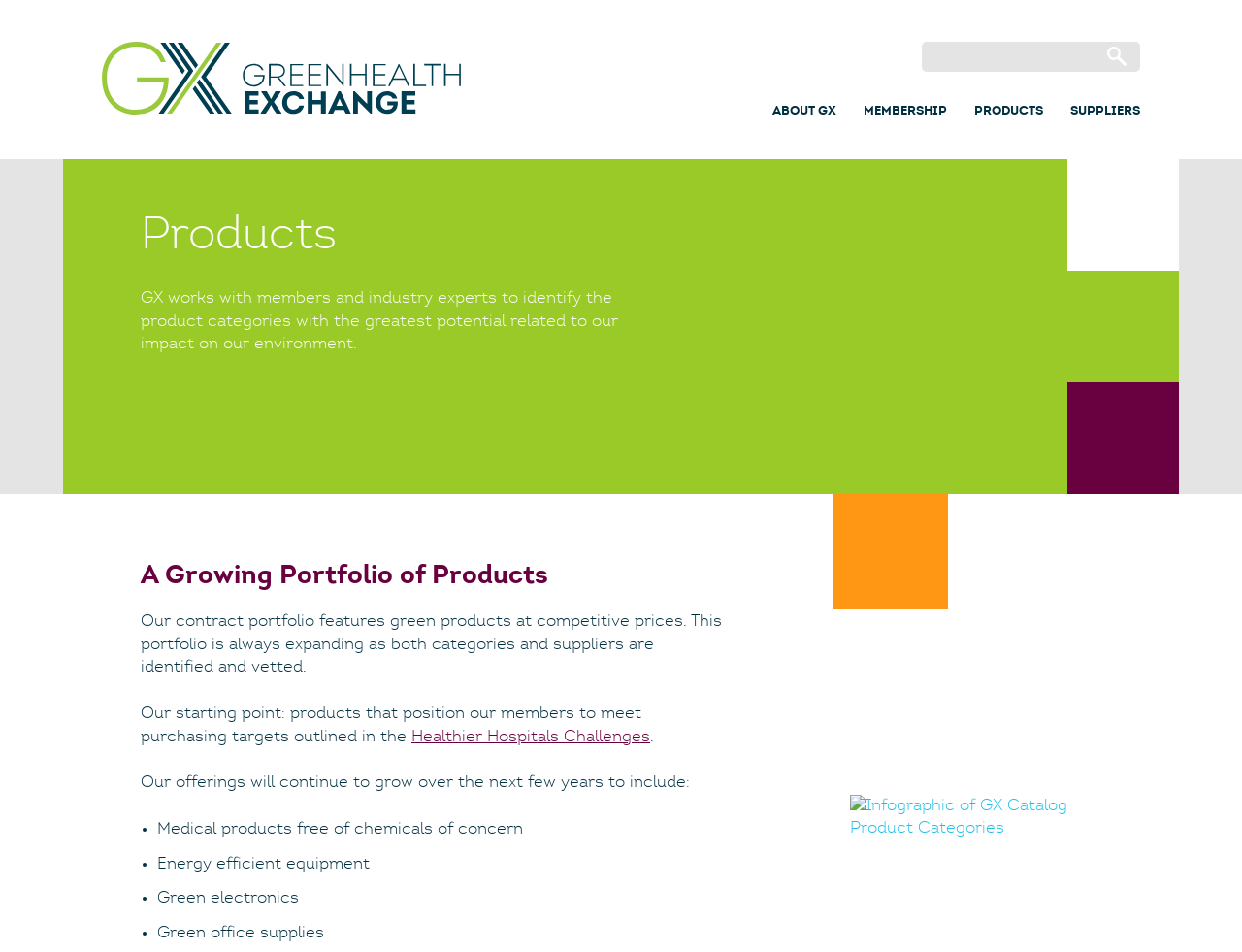Please identify the bounding box coordinates of the area that needs to be clicked to follow this instruction: "View ABOUT GX page".

[0.622, 0.108, 0.673, 0.127]